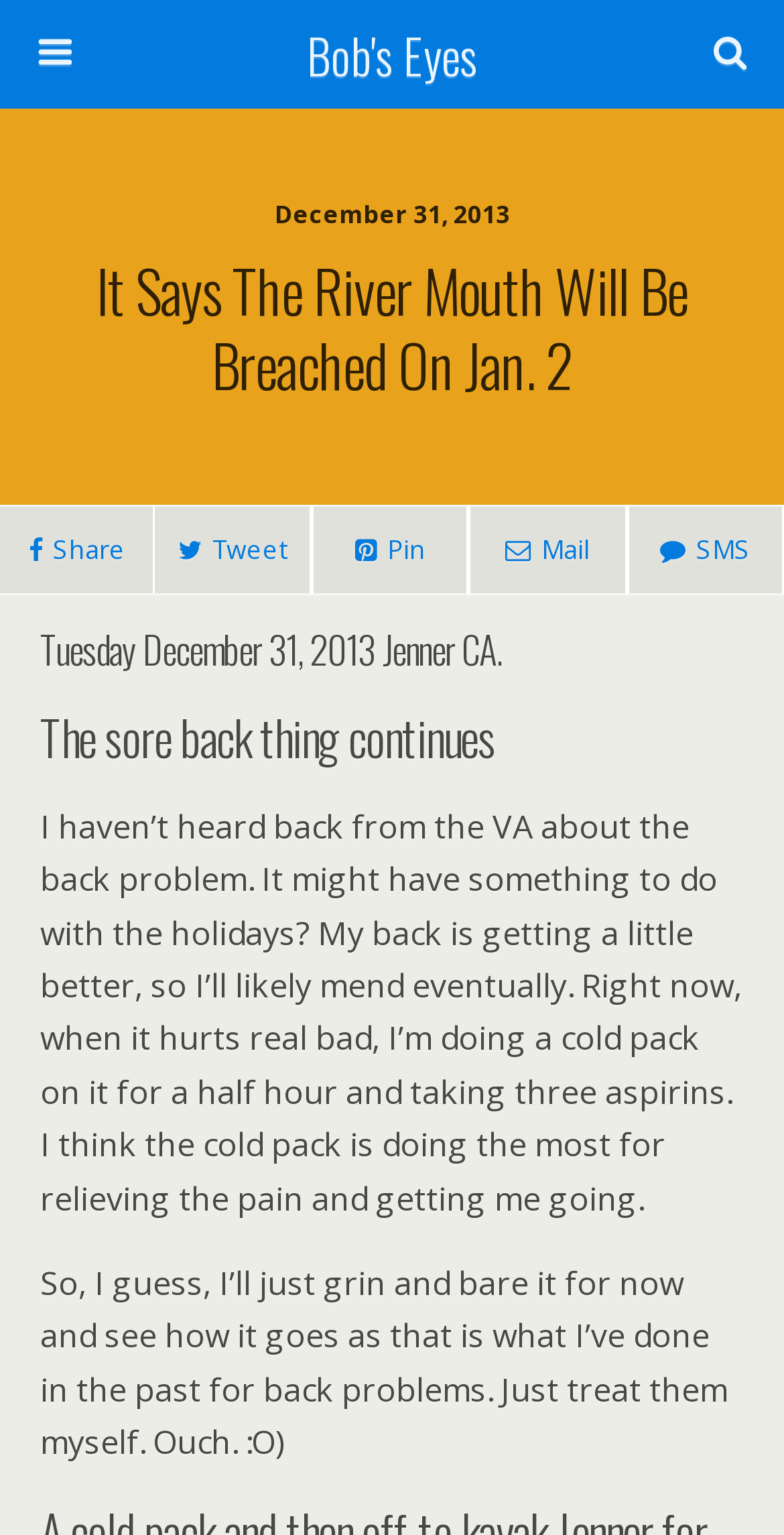Please determine the bounding box coordinates for the element with the description: "name="s" placeholder="Search this website…"".

[0.051, 0.077, 0.754, 0.113]